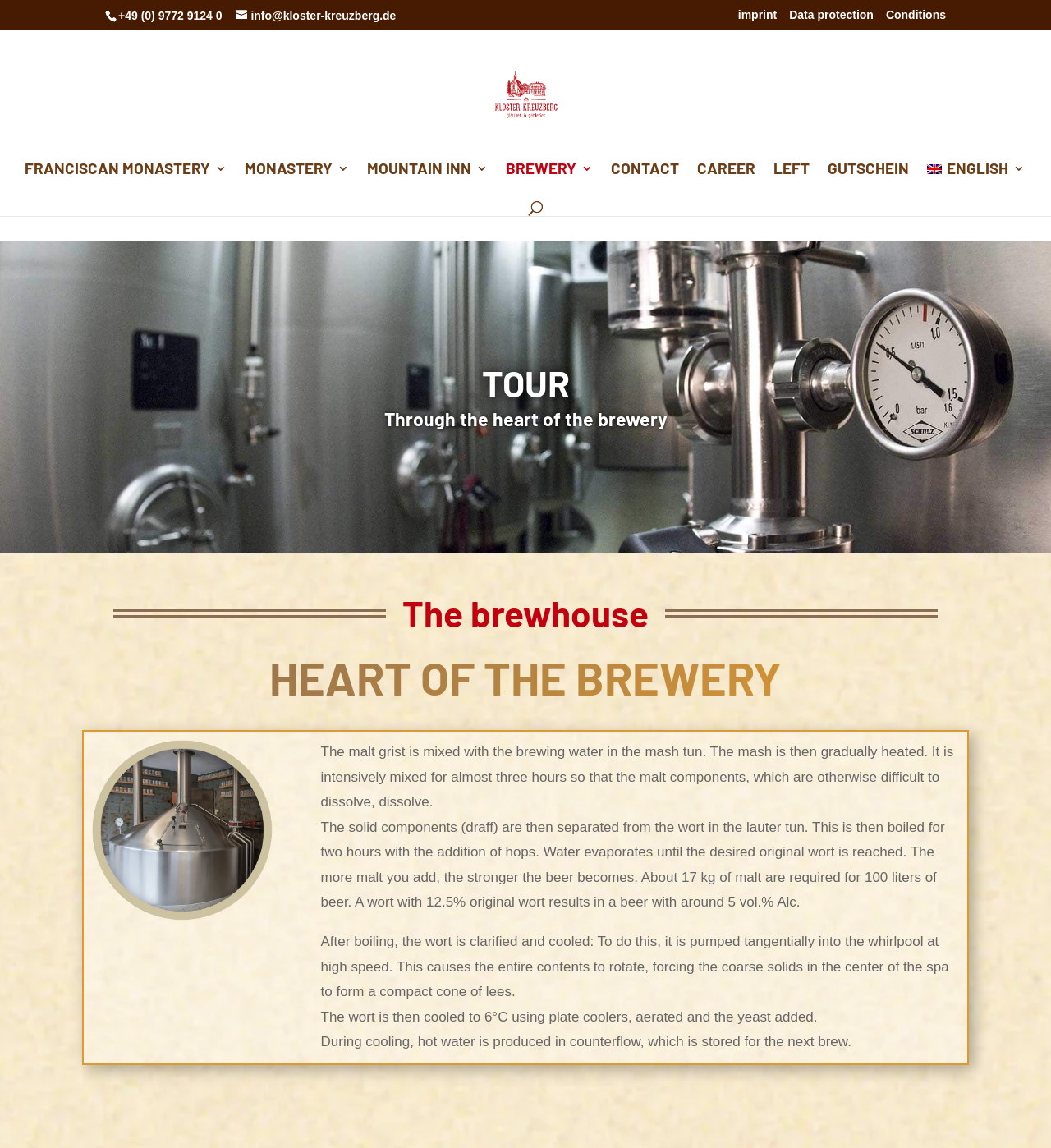Locate the bounding box coordinates of the clickable region to complete the following instruction: "go to the brewery tour."

[0.1, 0.318, 0.9, 0.357]